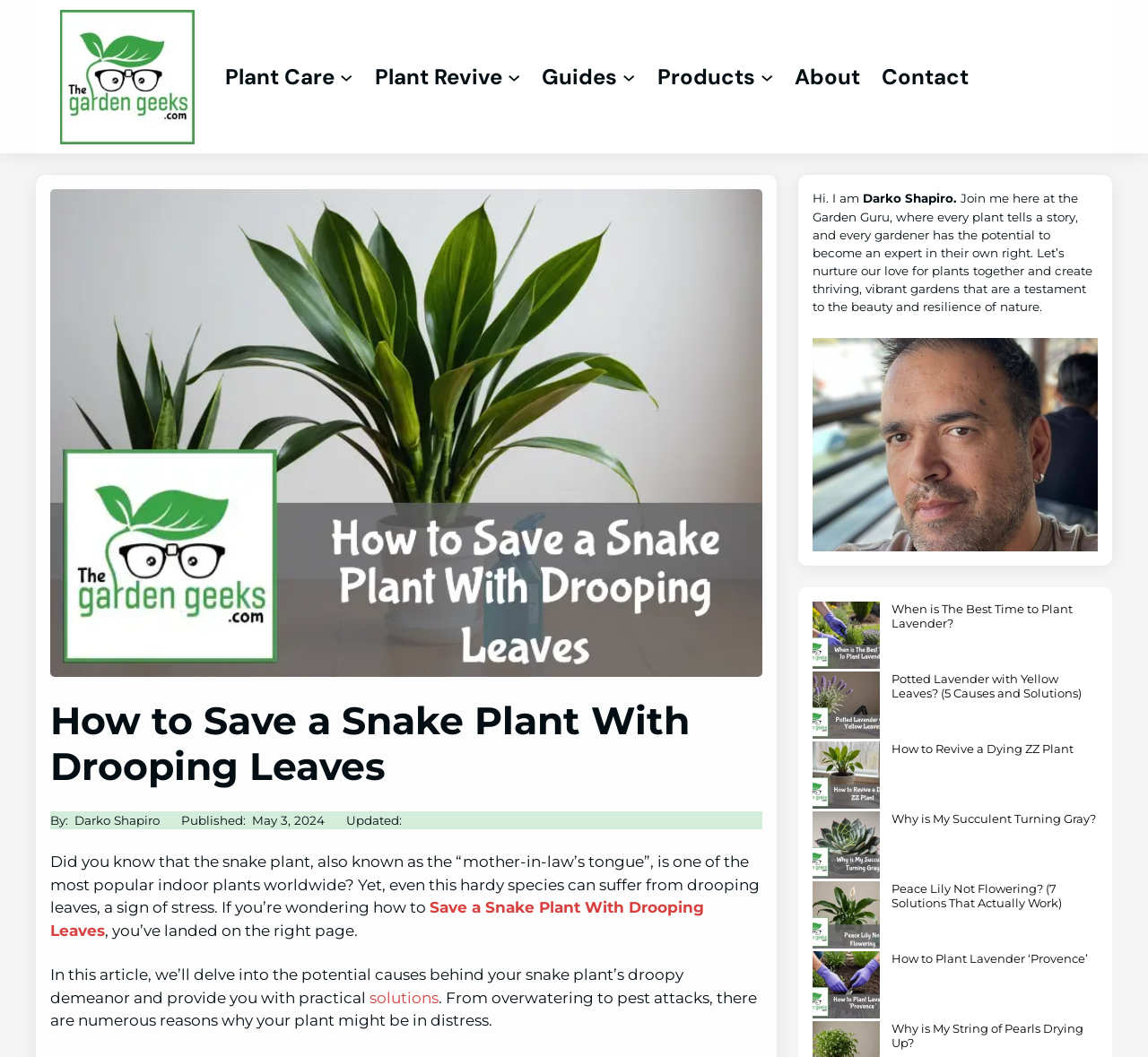Determine the bounding box coordinates for the element that should be clicked to follow this instruction: "Click the 'About' link". The coordinates should be given as four float numbers between 0 and 1, in the format [left, top, right, bottom].

[0.692, 0.06, 0.749, 0.086]